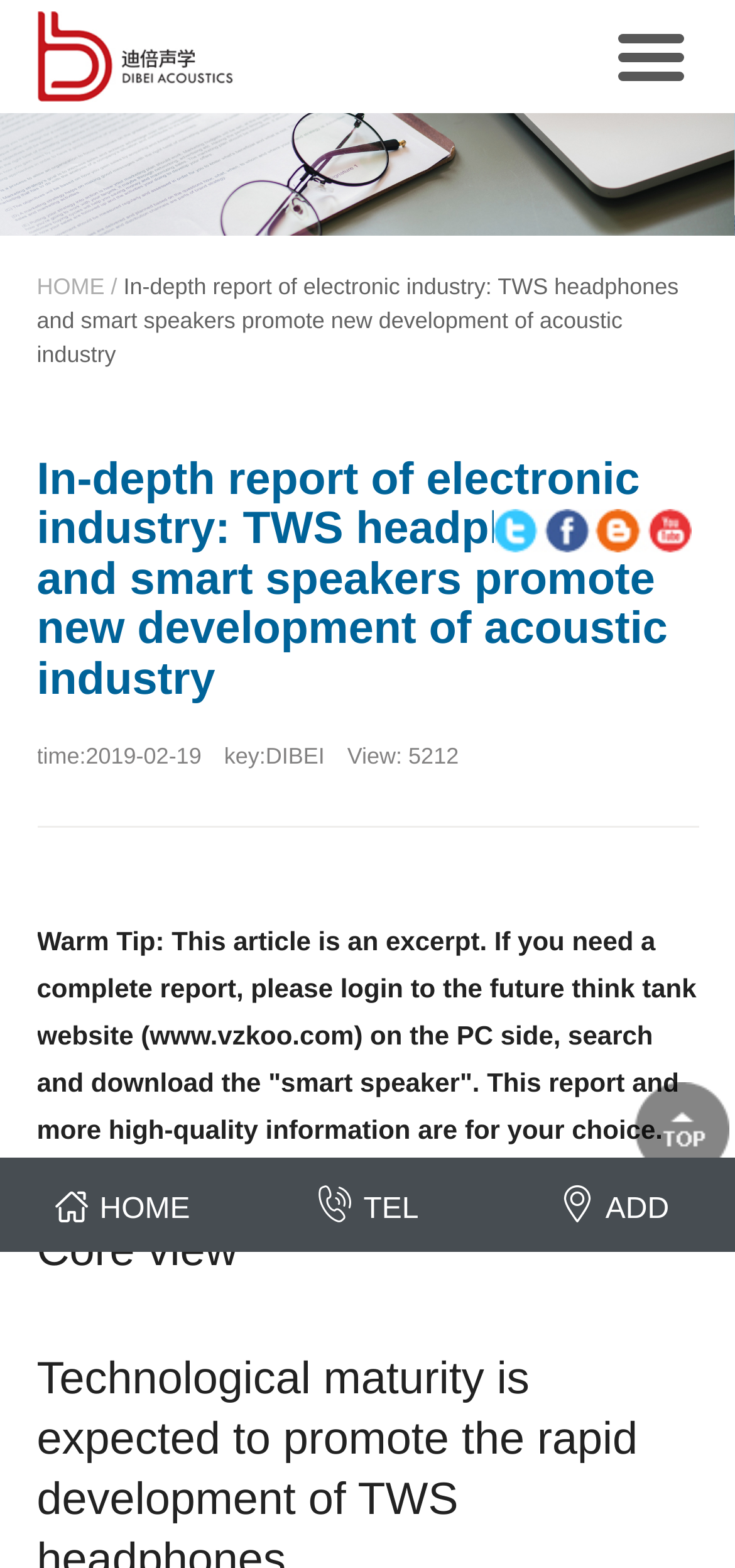Locate the bounding box of the UI element with the following description: "HOME /".

[0.05, 0.174, 0.159, 0.191]